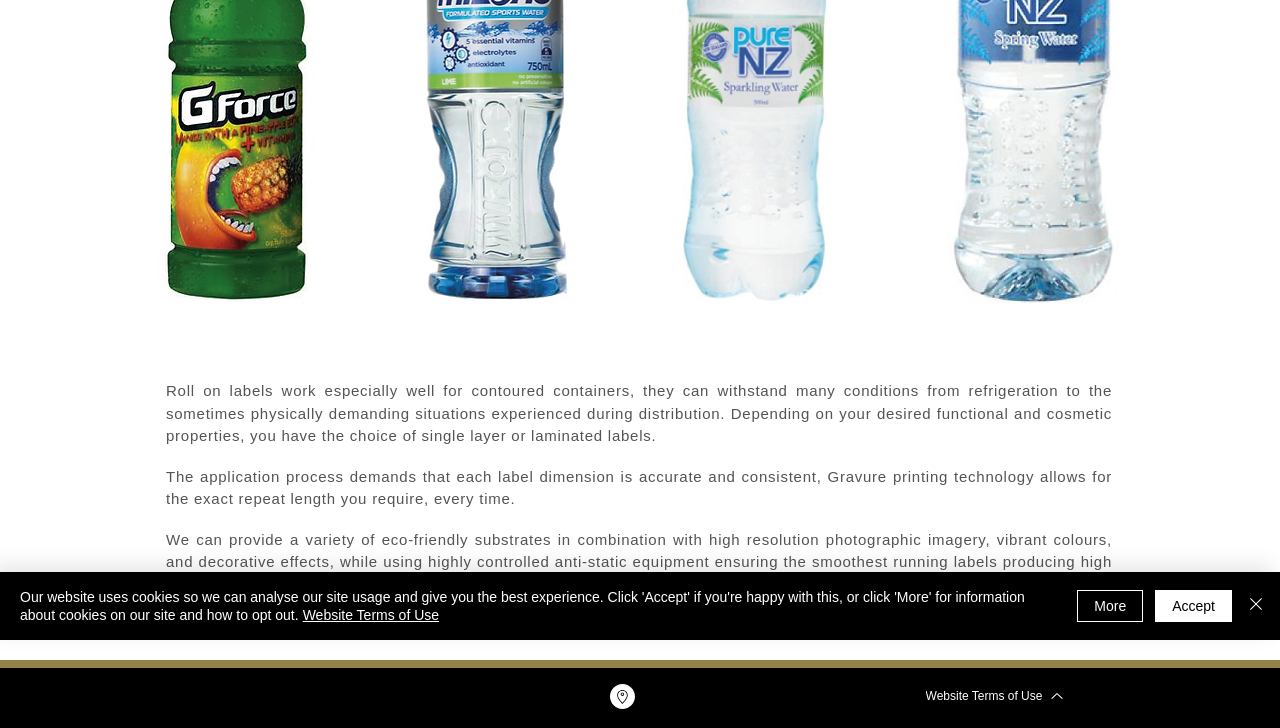Identify the bounding box coordinates for the UI element described as: "Website Terms of Use". The coordinates should be provided as four floats between 0 and 1: [left, top, right, bottom].

[0.236, 0.834, 0.343, 0.856]